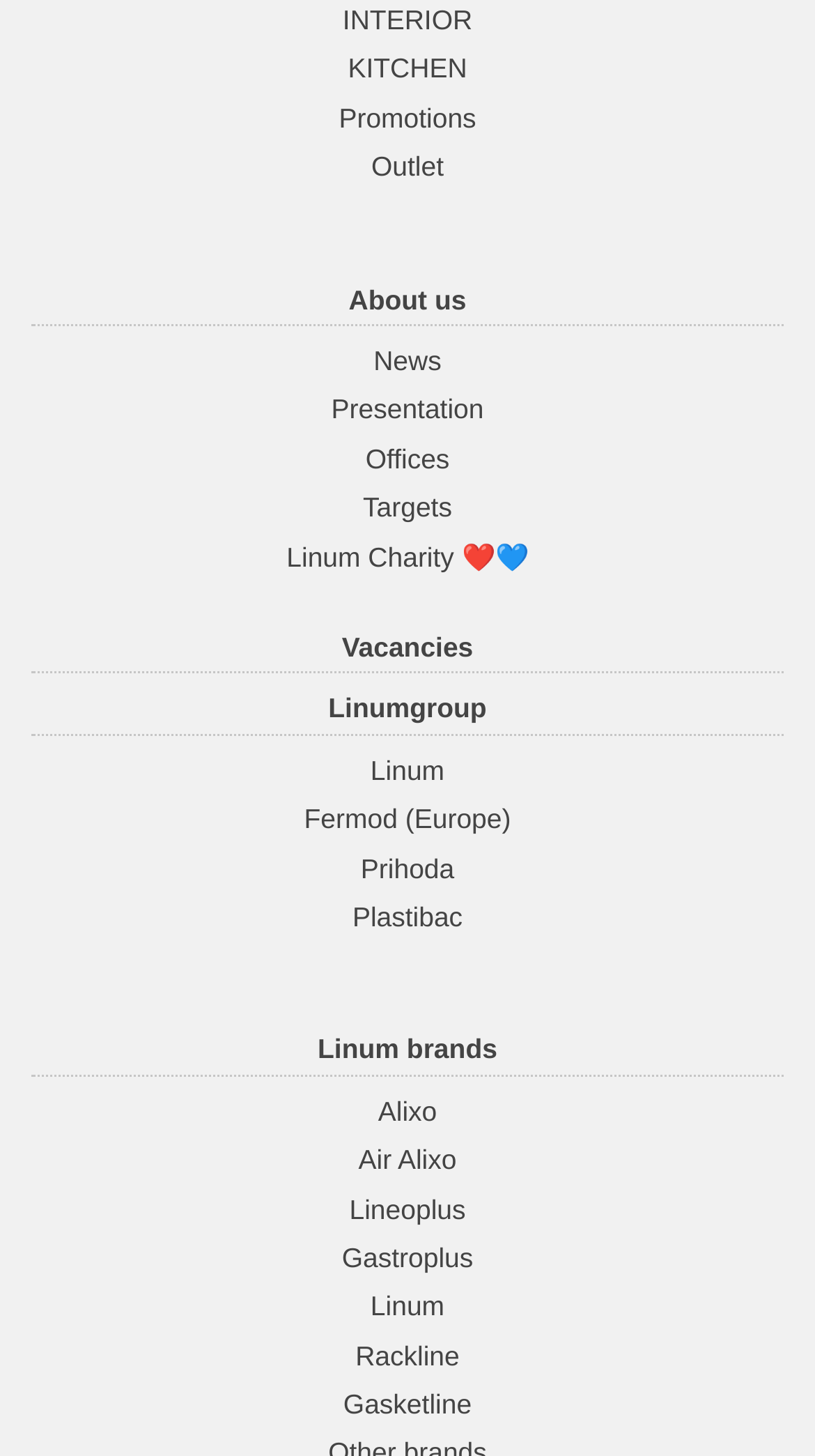Please provide the bounding box coordinates for the element that needs to be clicked to perform the instruction: "Learn more about Linum brands". The coordinates must consist of four float numbers between 0 and 1, formatted as [left, top, right, bottom].

[0.038, 0.704, 0.962, 0.739]